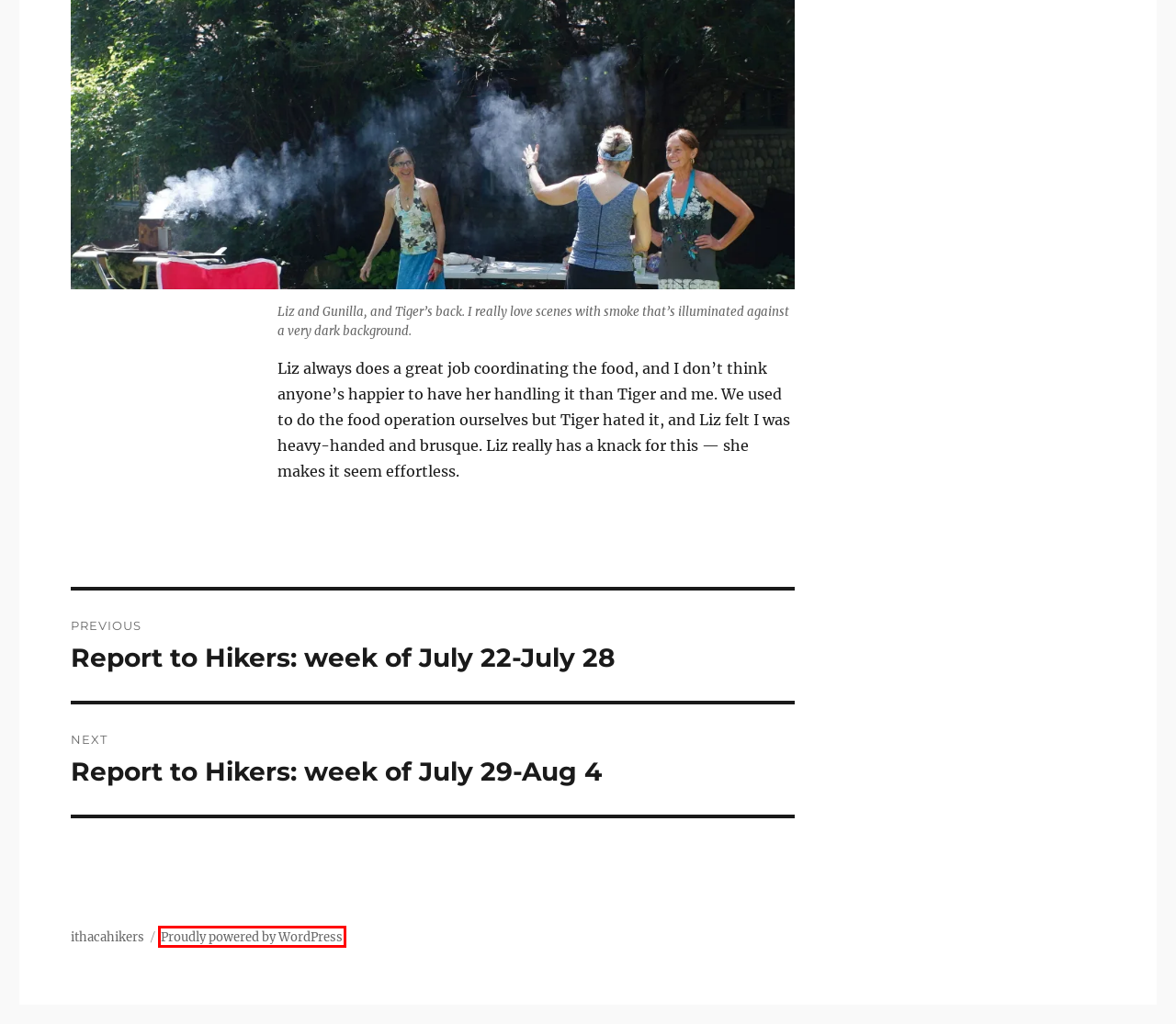Given a screenshot of a webpage with a red bounding box highlighting a UI element, choose the description that best corresponds to the new webpage after clicking the element within the red bounding box. Here are your options:
A. illustrated history of the Ithaca Hikers – ithacahikers
B. weather – ithacahikers
C. ithacahikers
D. upcoming – ithacahikers
E. Blog Tool, Publishing Platform, and CMS – WordPress.org
F. Report to Hikers:  week of July 29-Aug 4 – ithacahikers
G. shesse – ithacahikers
H. Report to Hikers:  week of July 22-July 28 – ithacahikers

E